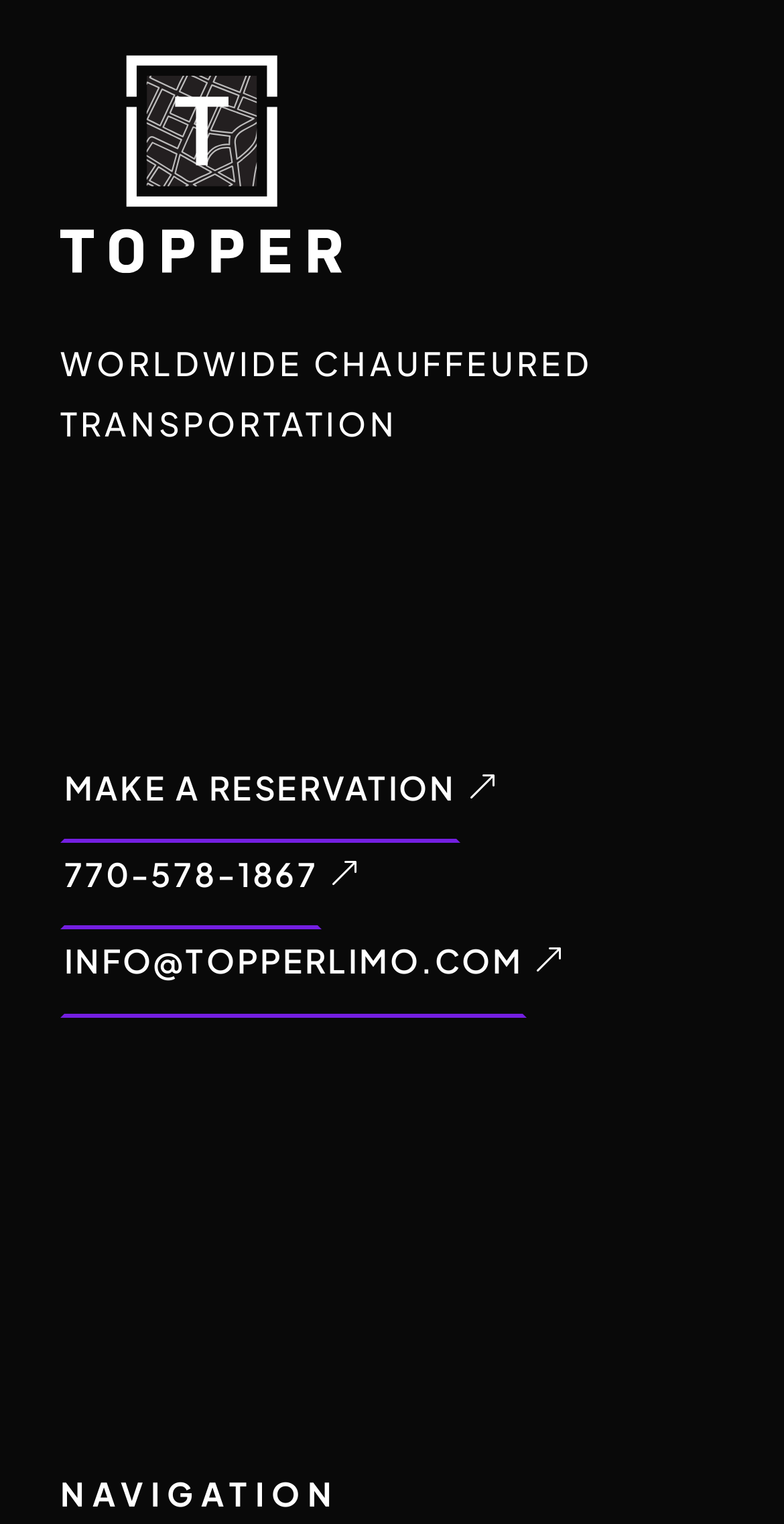Give a concise answer using only one word or phrase for this question:
What is the company name?

TOPPERLIMO